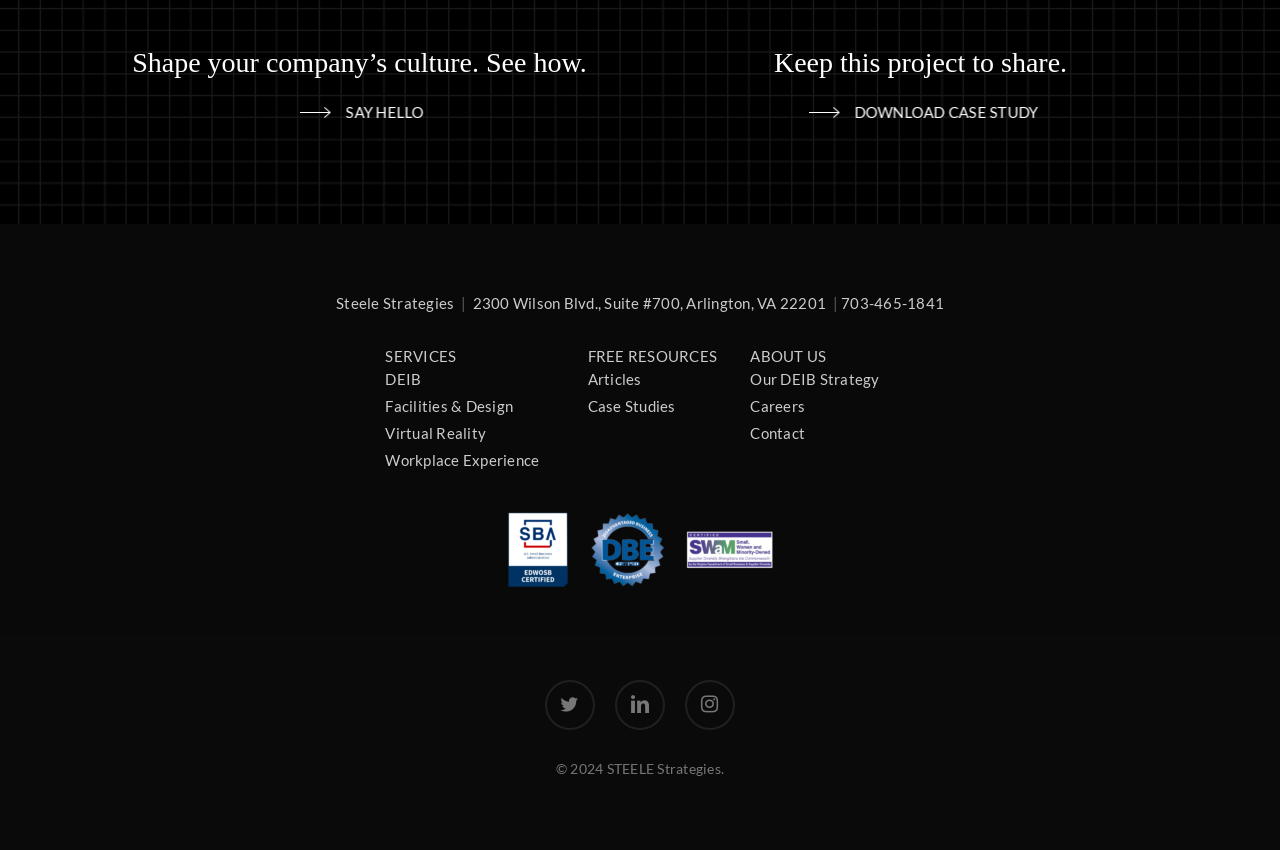Find the bounding box coordinates of the element I should click to carry out the following instruction: "Click the 'SAY HELLO' button".

[0.235, 0.121, 0.327, 0.143]